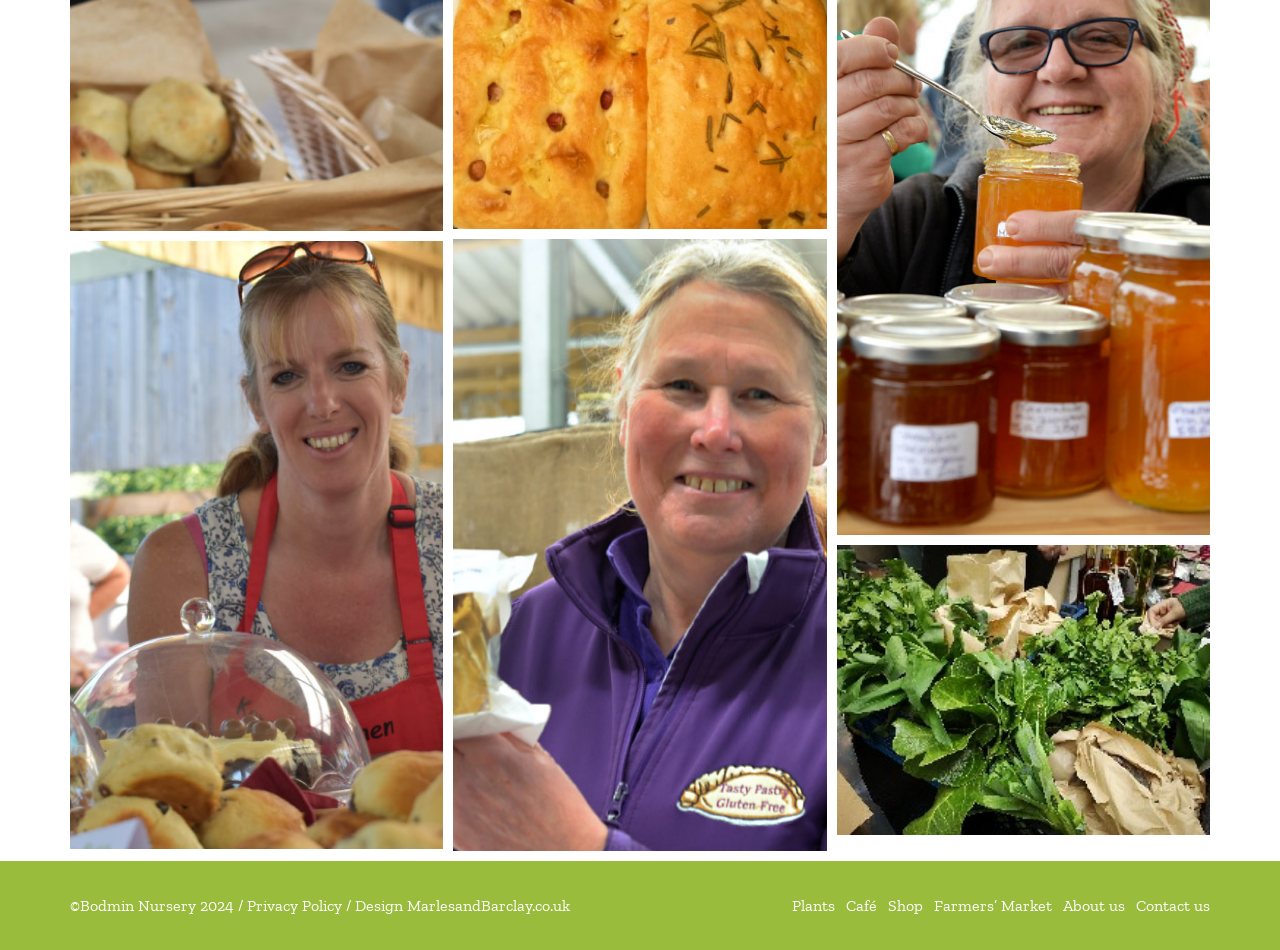From the screenshot, find the bounding box of the UI element matching this description: "Café". Supply the bounding box coordinates in the form [left, top, right, bottom], each a float between 0 and 1.

[0.655, 0.943, 0.685, 0.963]